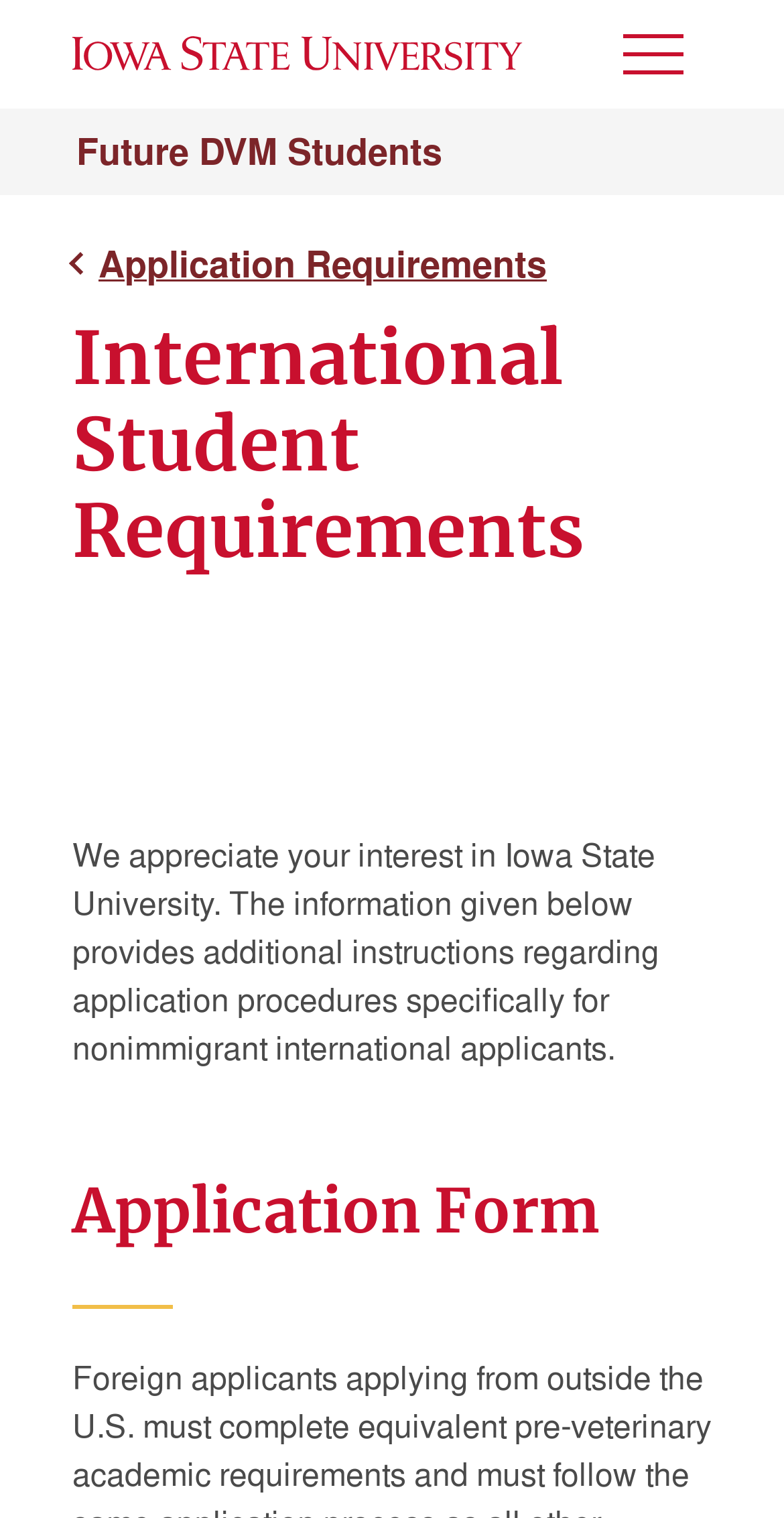Locate and extract the text of the main heading on the webpage.

International Student Requirements